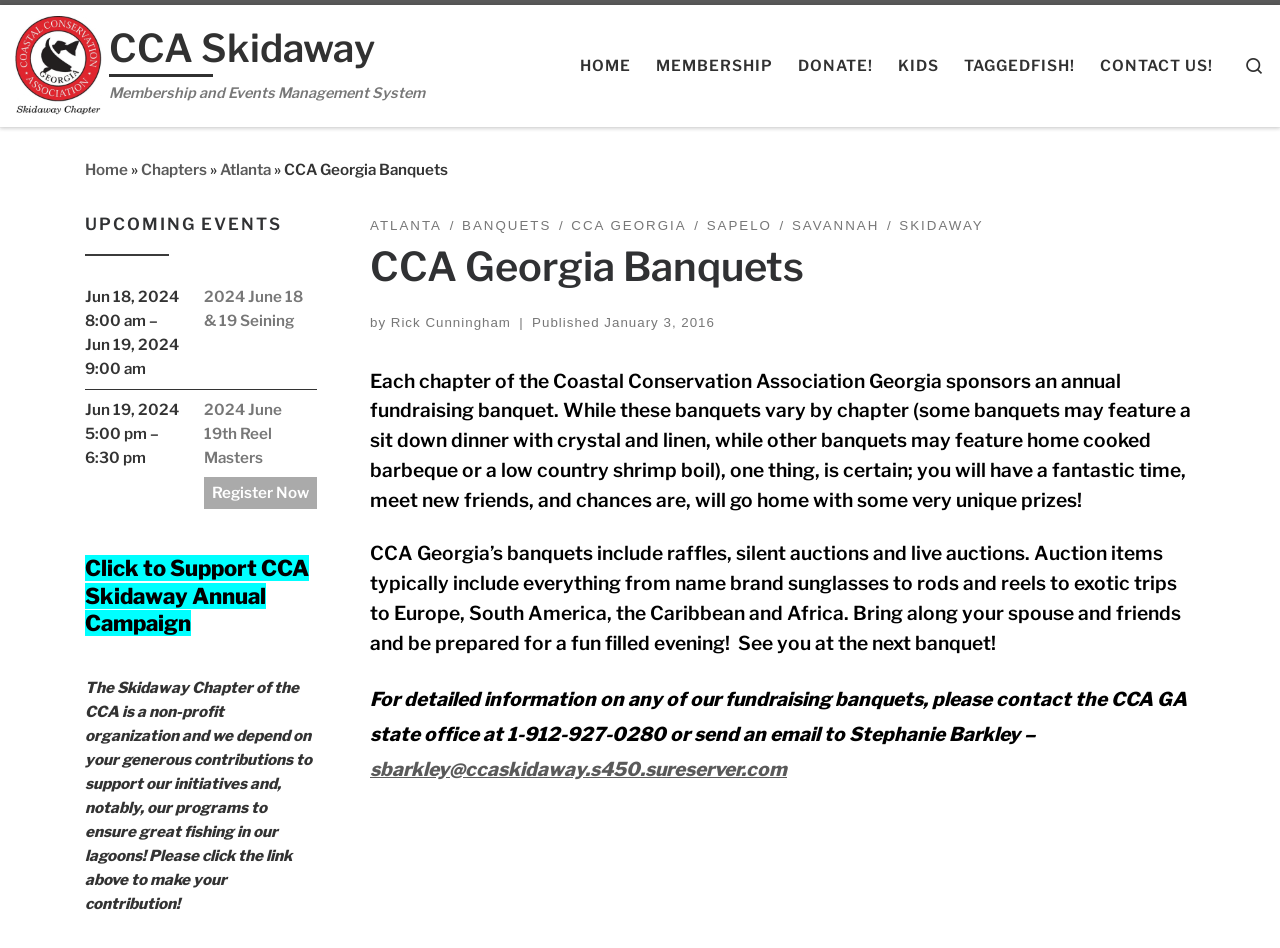From the element description: "Skip to content", extract the bounding box coordinates of the UI element. The coordinates should be expressed as four float numbers between 0 and 1, in the order [left, top, right, bottom].

[0.003, 0.004, 0.133, 0.055]